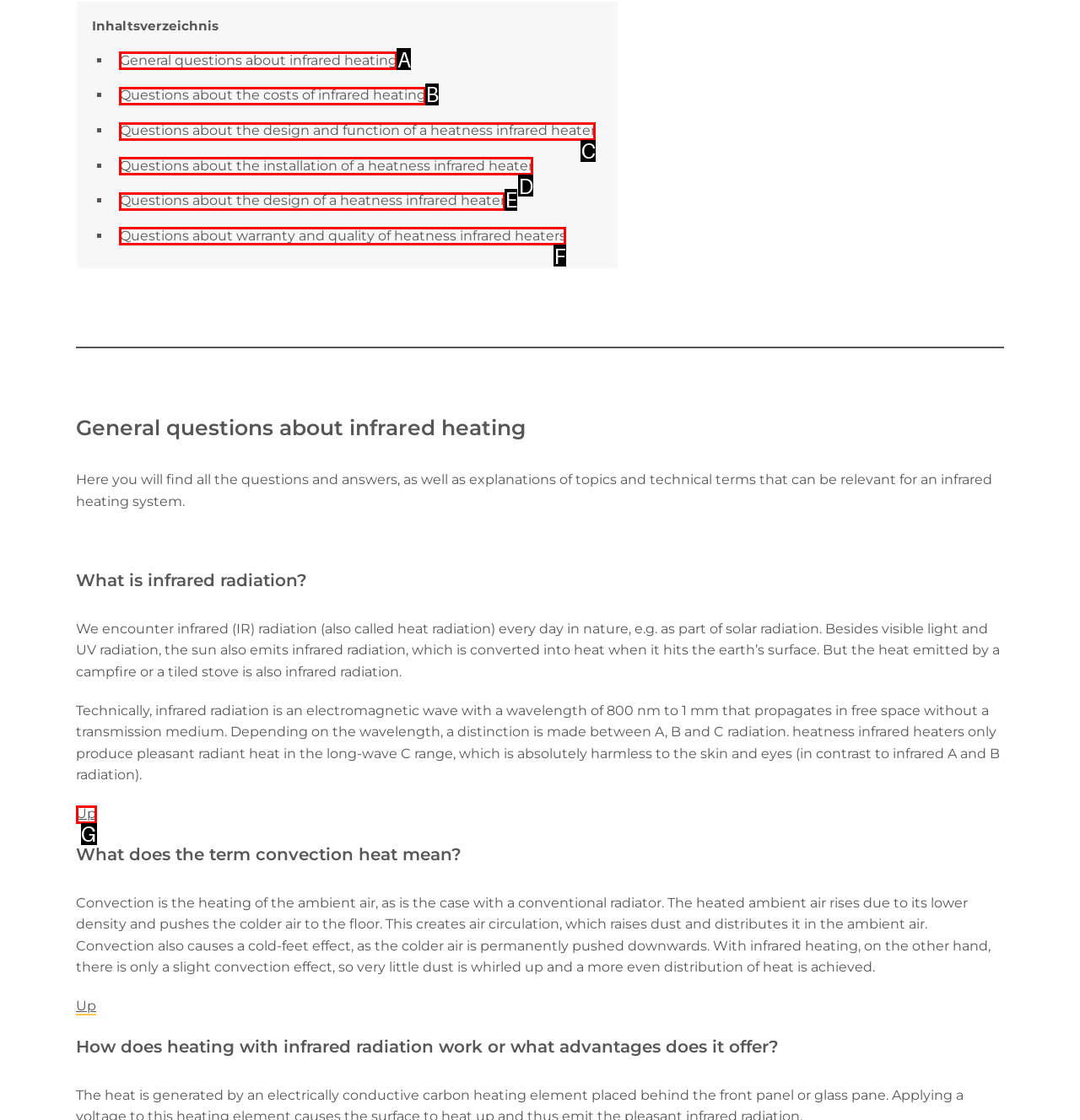Find the option that matches this description: General questions about infrared heating
Provide the corresponding letter directly.

A